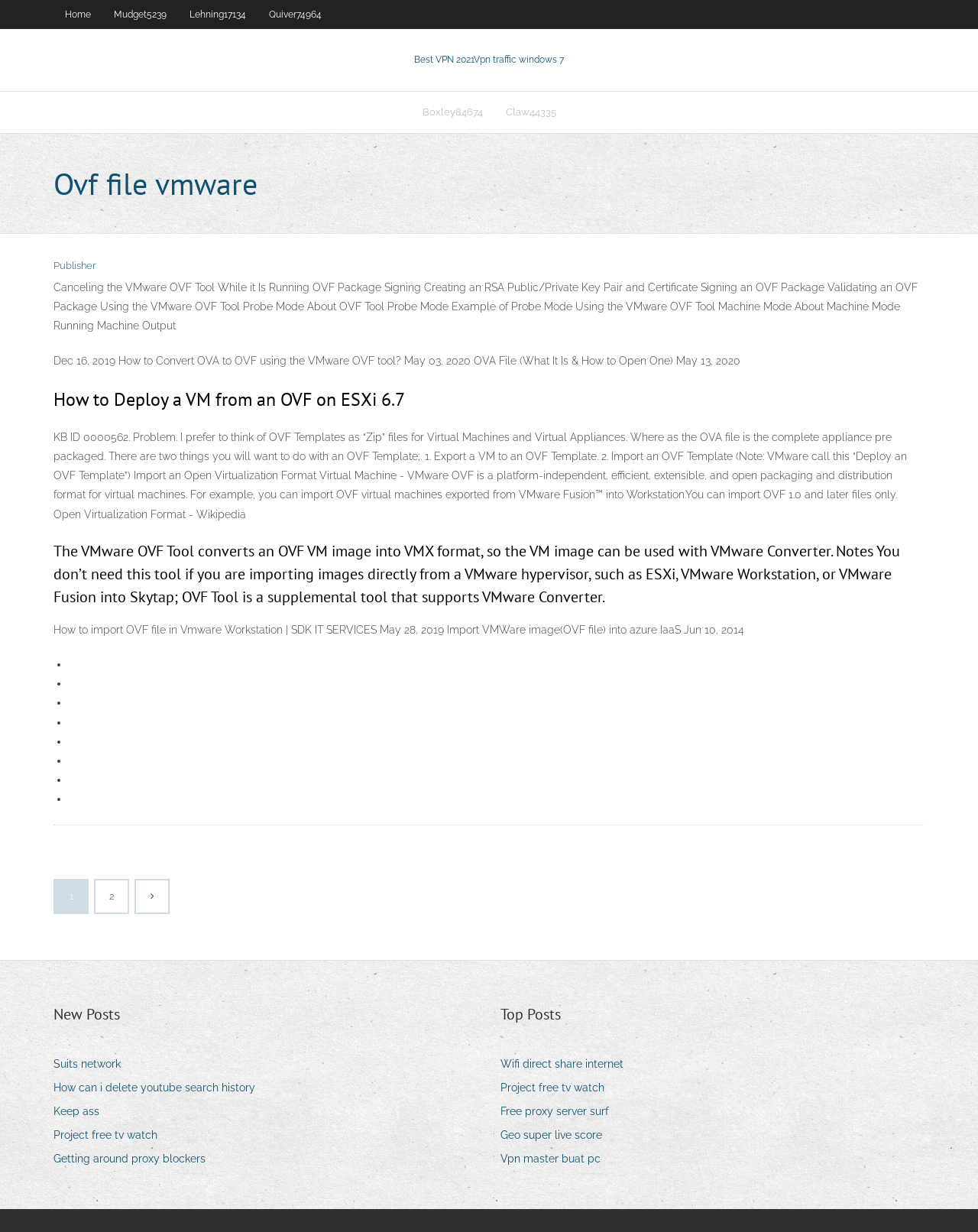Kindly determine the bounding box coordinates of the area that needs to be clicked to fulfill this instruction: "Visit the 'Publisher' page".

[0.055, 0.211, 0.098, 0.22]